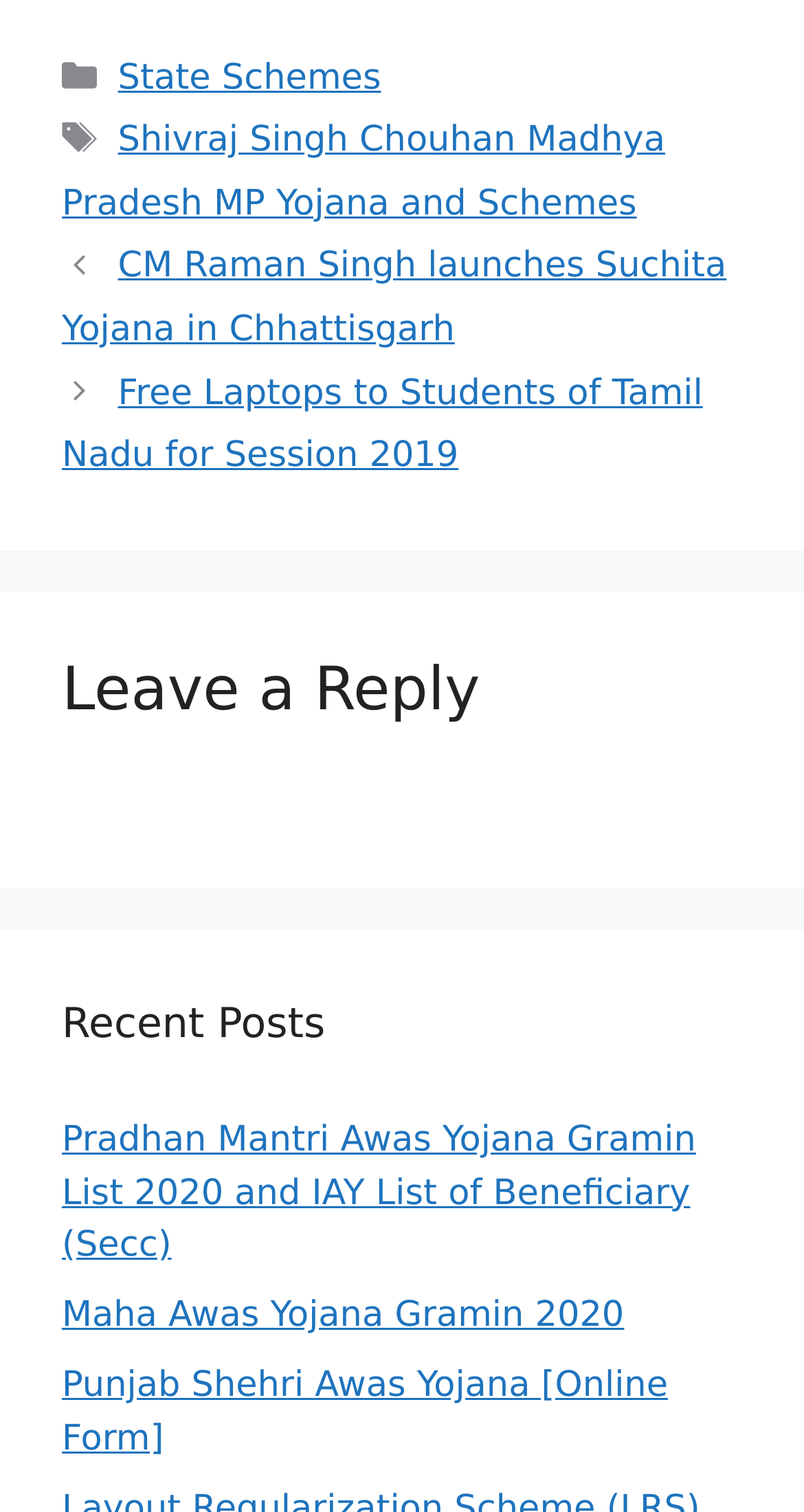What is the category of the post 'Shivraj Singh Chouhan Madhya Pradesh MP Yojana and Schemes'?
Refer to the image and give a detailed response to the question.

I found the link 'Shivraj Singh Chouhan Madhya Pradesh MP Yojana and Schemes' under the 'Categories' section, and it is categorized under 'State Schemes'.